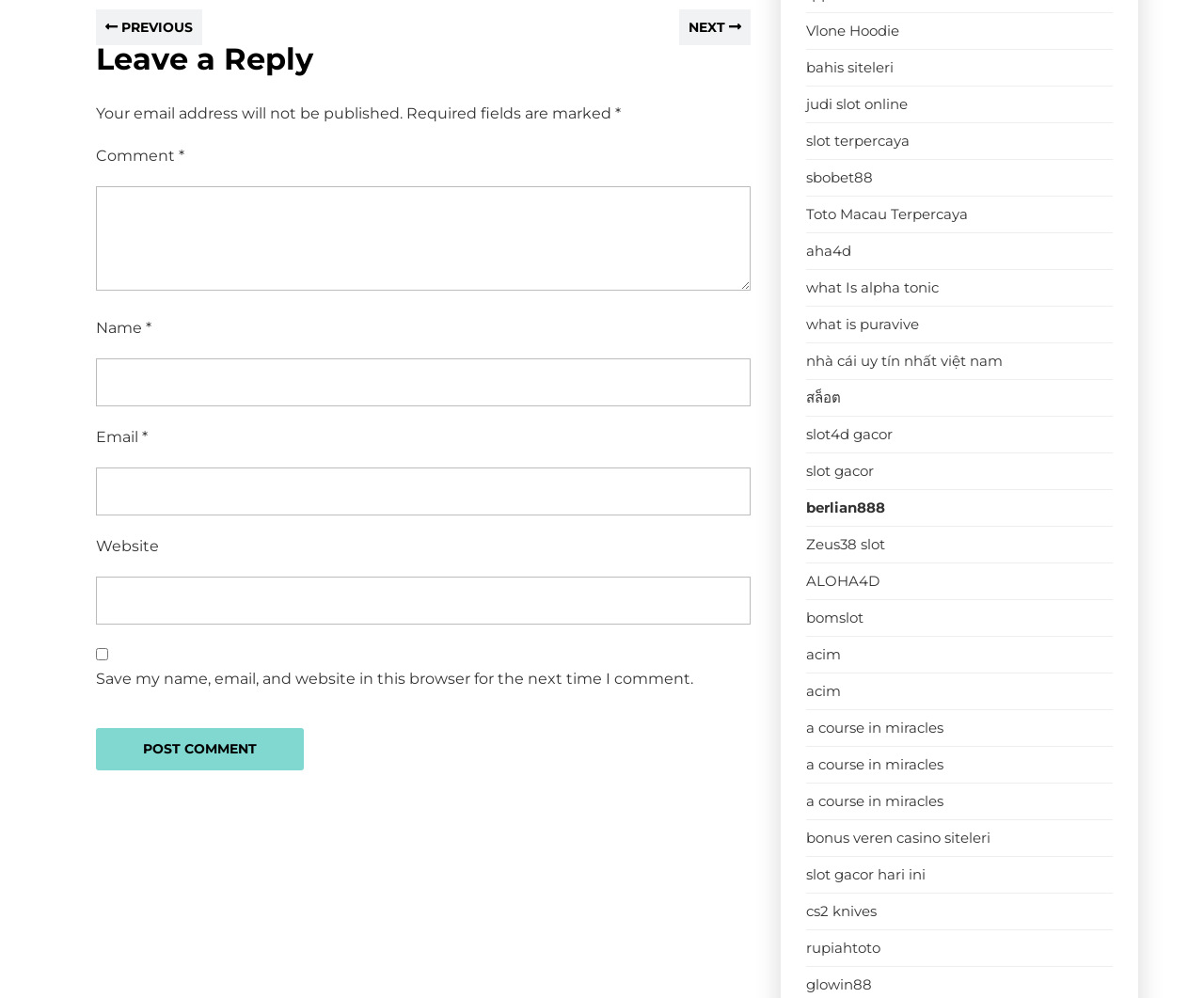Use a single word or phrase to answer the question: What is the required information to leave a comment?

Name, Email, and Comment